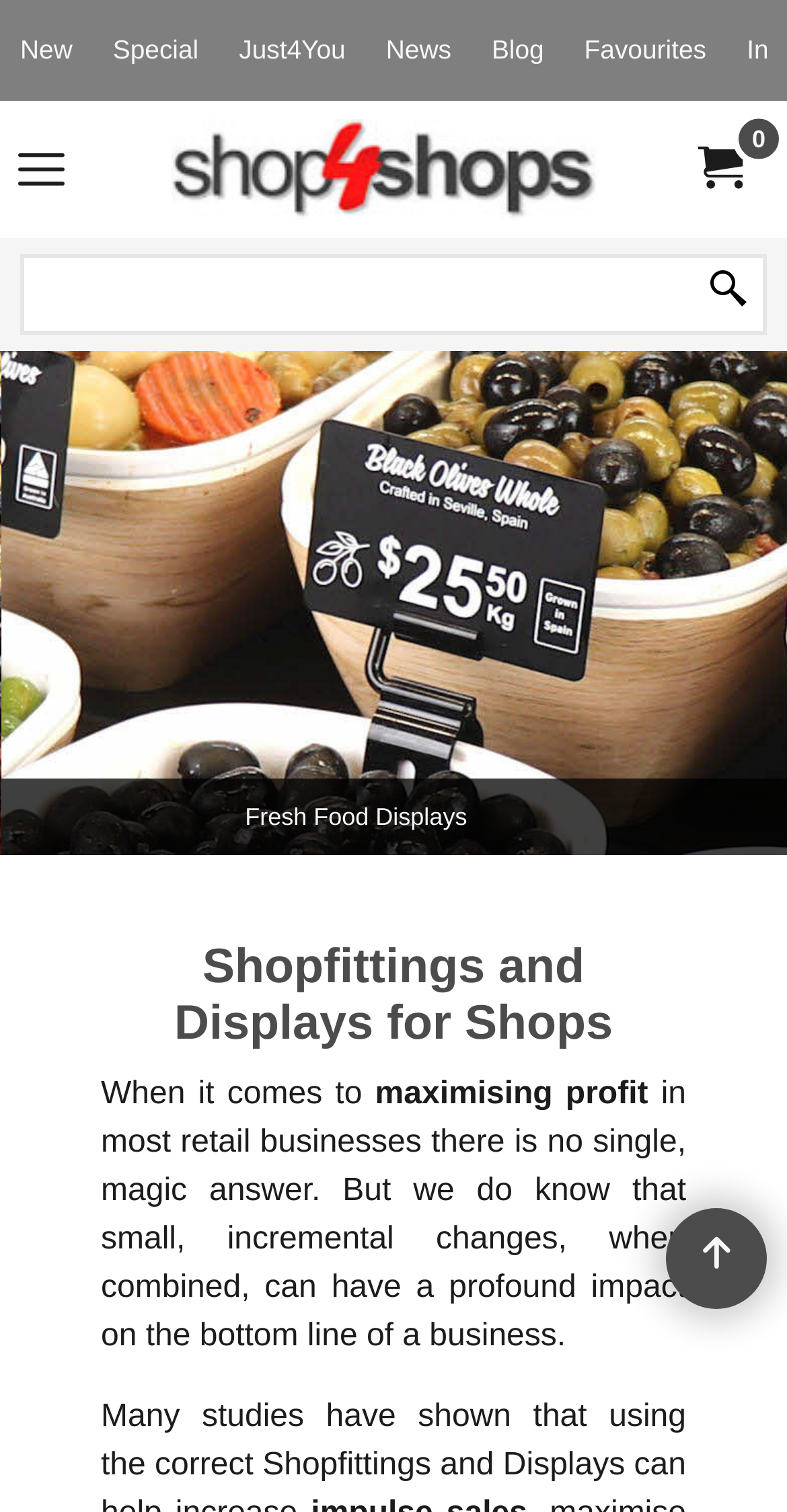Please identify the bounding box coordinates of the clickable region that I should interact with to perform the following instruction: "Click on the 'Menu' button". The coordinates should be expressed as four float numbers between 0 and 1, i.e., [left, top, right, bottom].

[0.023, 0.097, 0.082, 0.134]